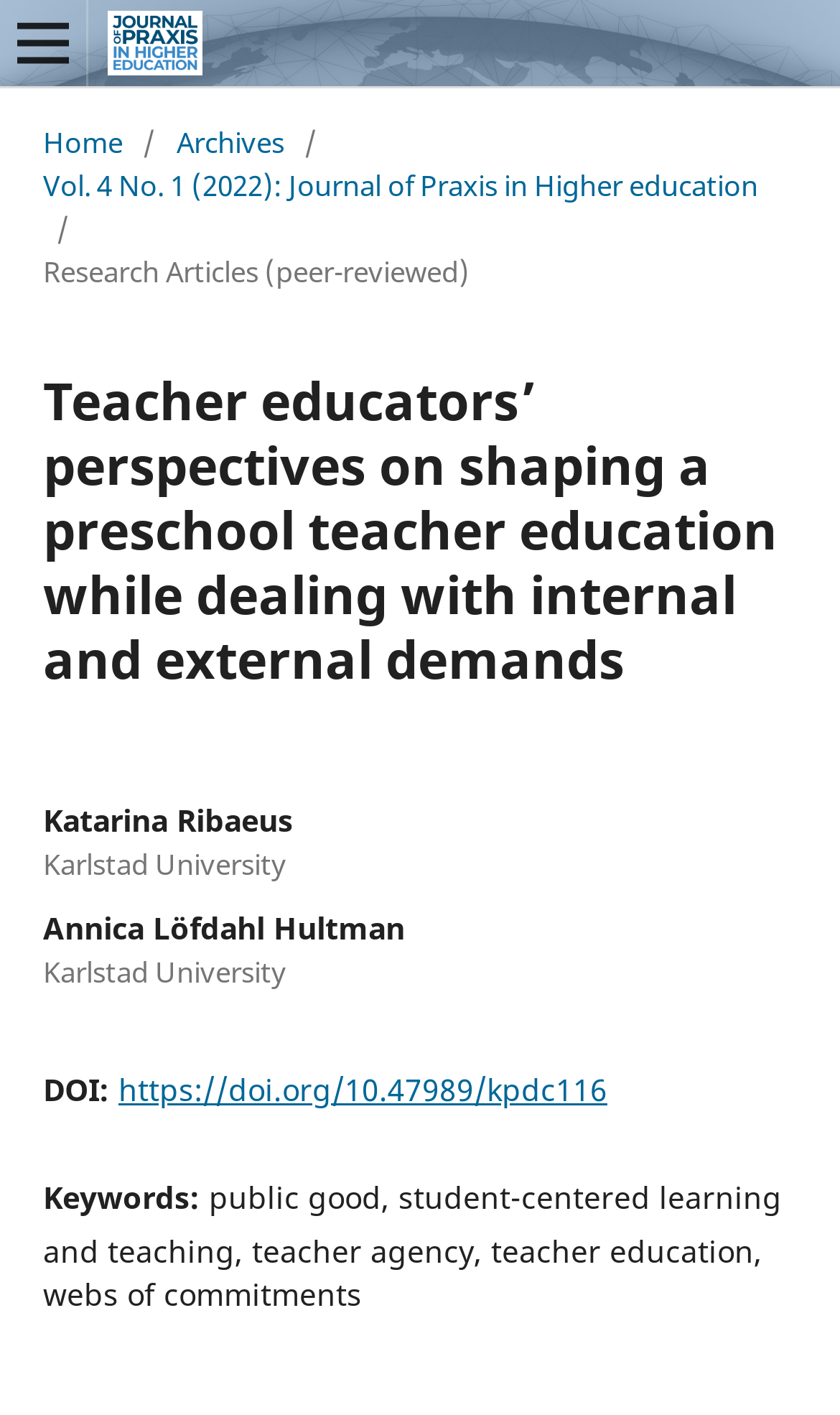What is the name of the journal?
Deliver a detailed and extensive answer to the question.

I found the answer by looking at the link element with the text 'Journal of Praxis in Higher Education' which is located at the top of the page, and also has an associated image with the same text.